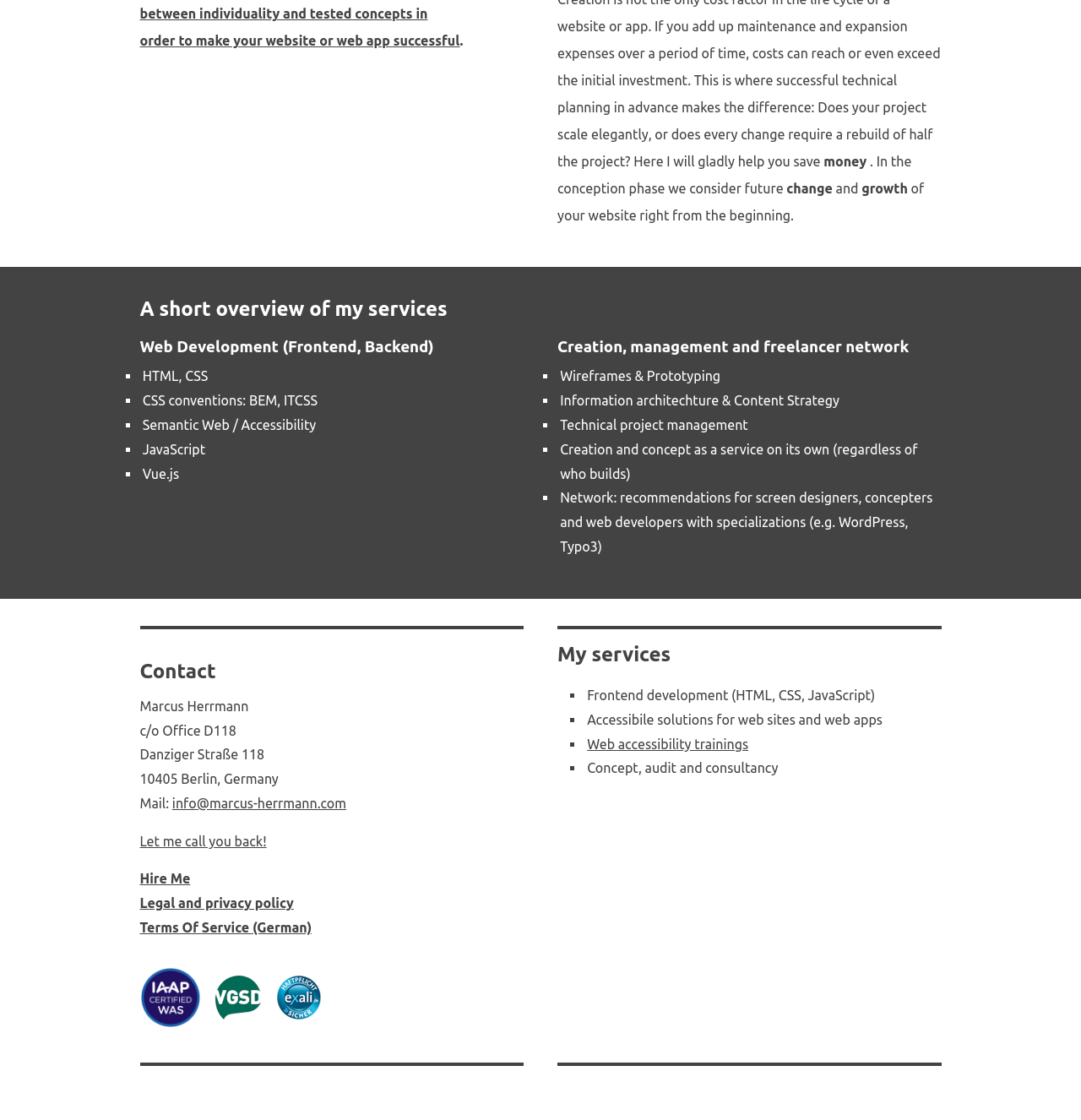Find the bounding box coordinates for the area you need to click to carry out the instruction: "Contact Marcus Herrmann". The coordinates should be four float numbers between 0 and 1, indicated as [left, top, right, bottom].

[0.129, 0.623, 0.23, 0.637]